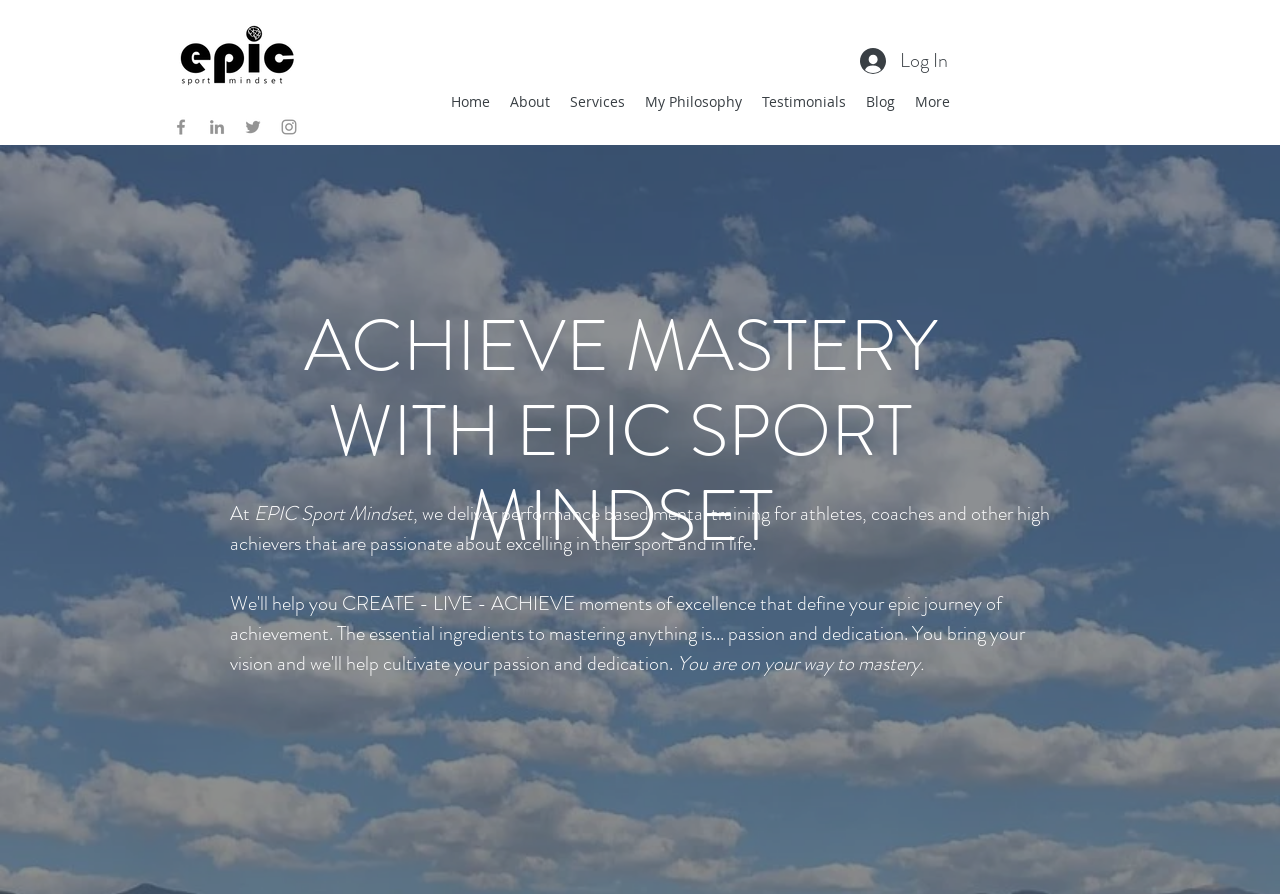Please find the bounding box coordinates of the section that needs to be clicked to achieve this instruction: "Log in to the website".

[0.661, 0.044, 0.752, 0.091]